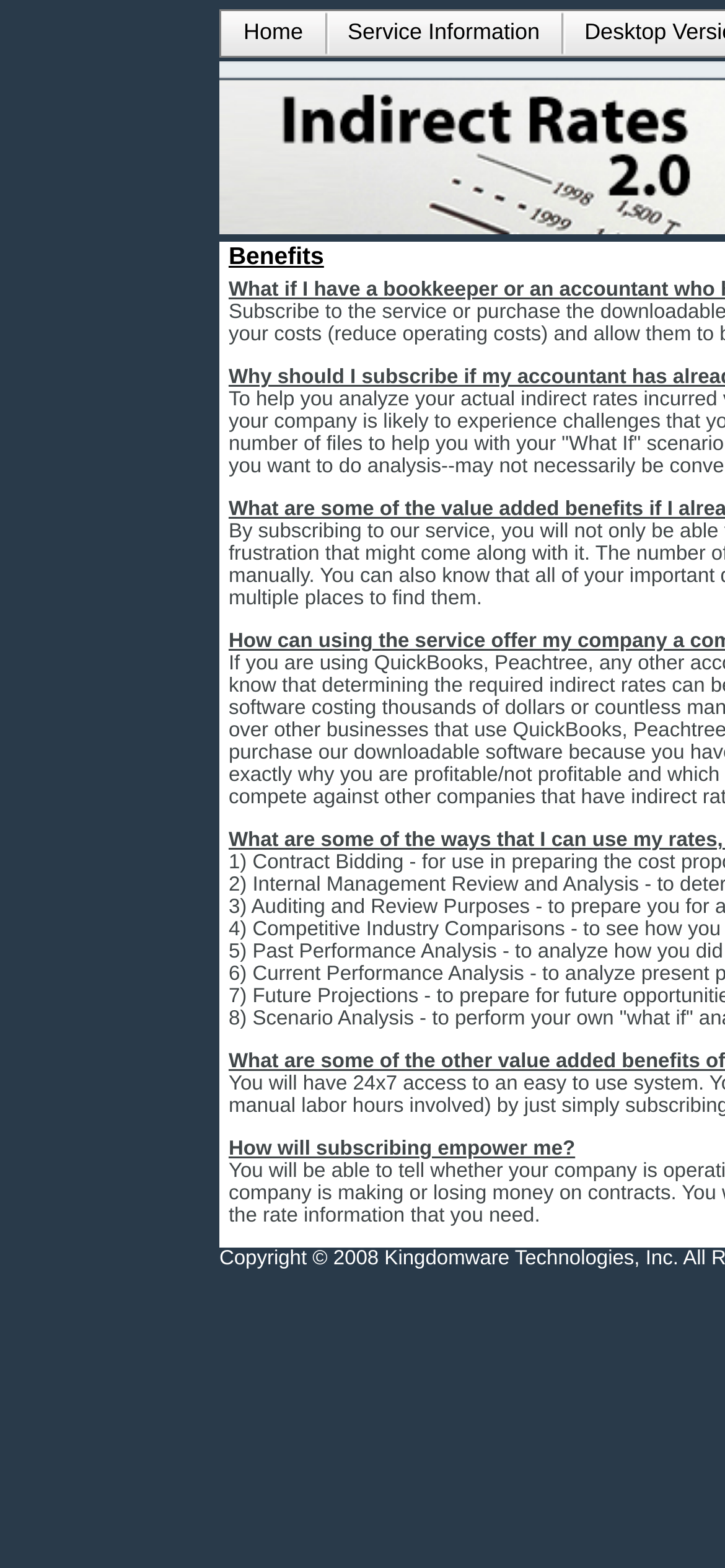Given the webpage screenshot and the description, determine the bounding box coordinates (top-left x, top-left y, bottom-right x, bottom-right y) that define the location of the UI element matching this description: Home

[0.305, 0.007, 0.449, 0.036]